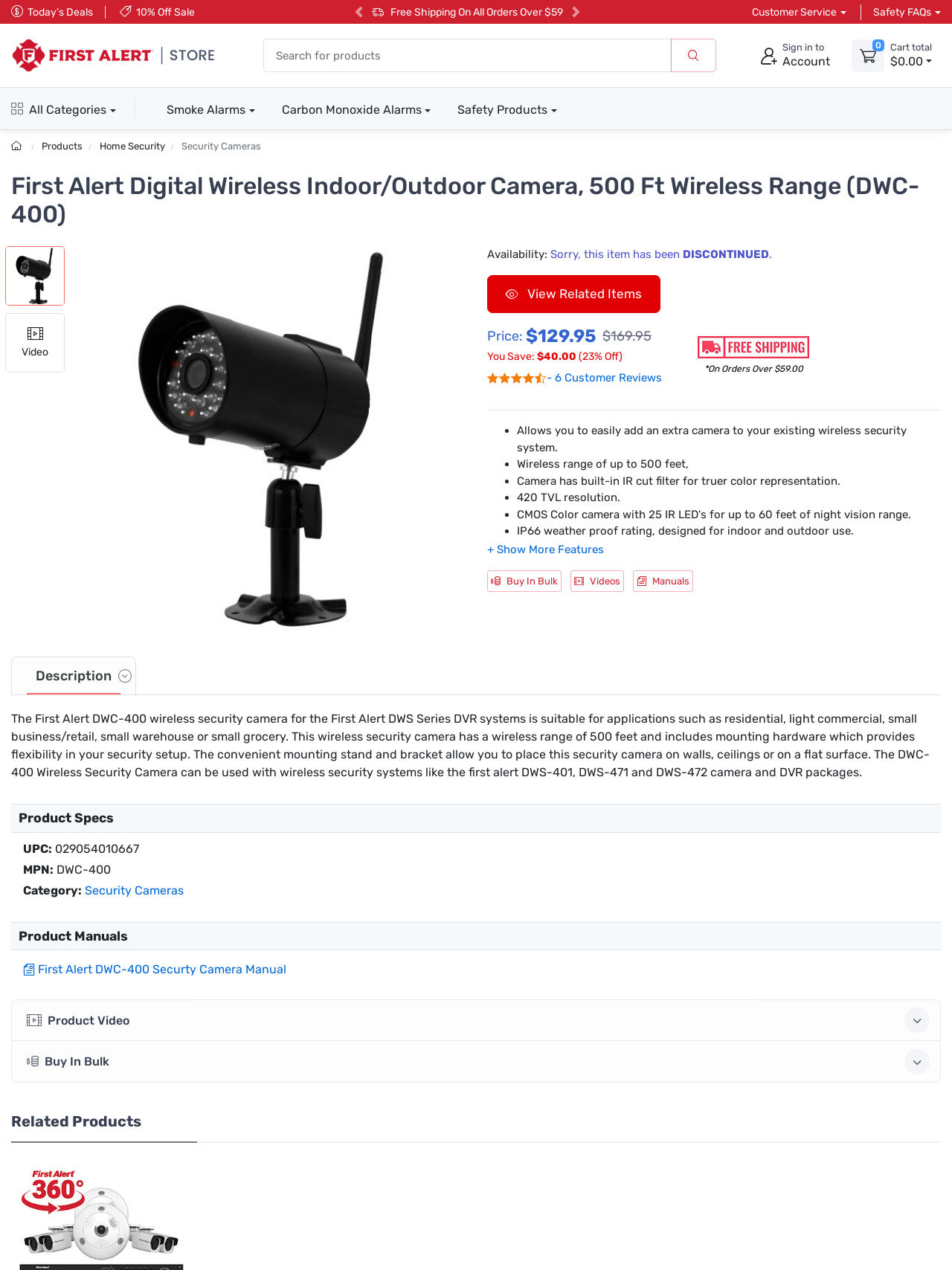How many customer reviews are there for the DWC-400 camera?
Based on the image, answer the question with as much detail as possible.

The number of customer reviews for the DWC-400 camera can be found in the 'Customer Reviews' section, which is located below the product description. The section is titled '- 6 Customer Reviews'.